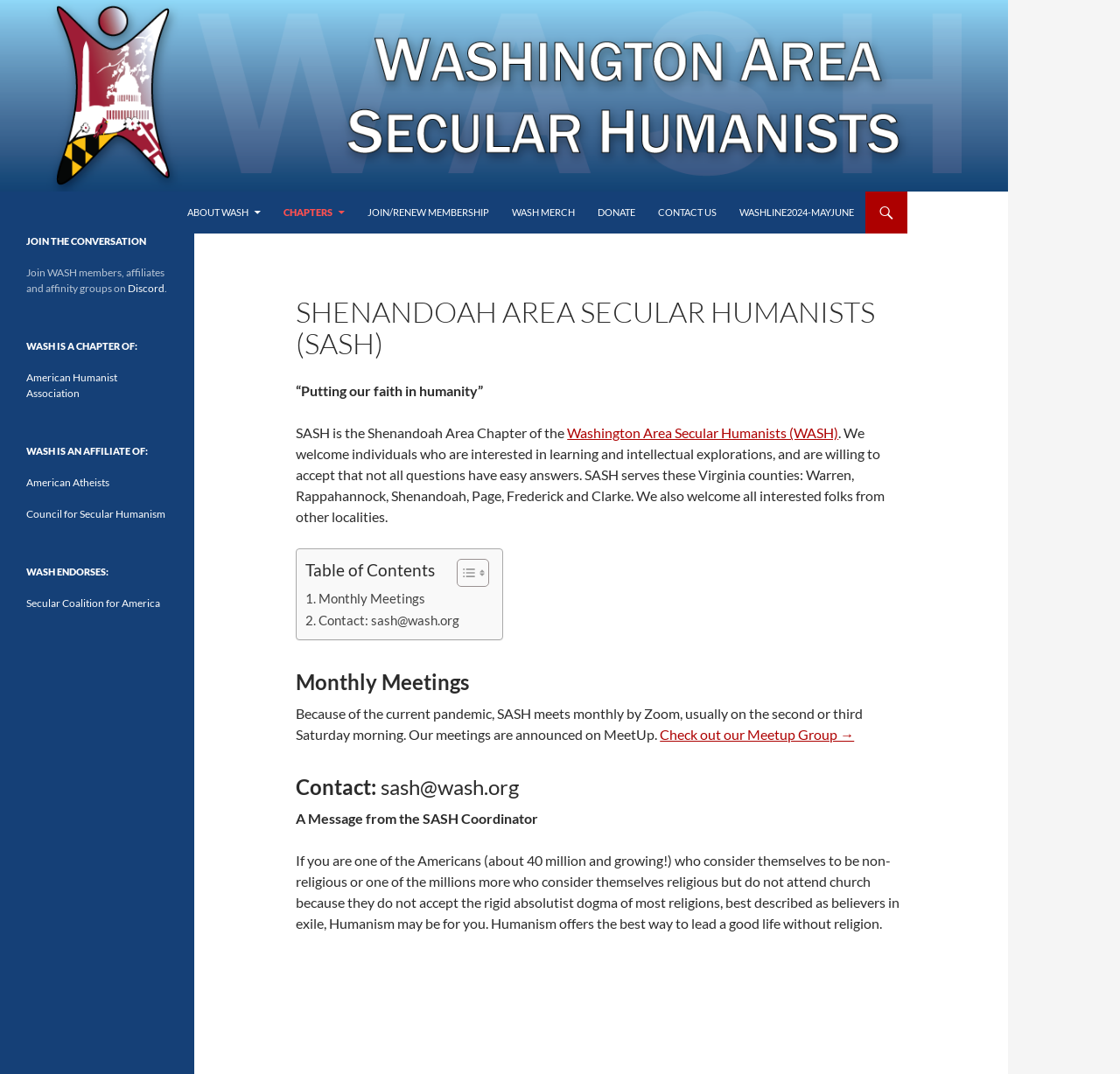Locate the bounding box coordinates of the item that should be clicked to fulfill the instruction: "Learn about Monthly Meetings".

[0.264, 0.625, 0.809, 0.645]